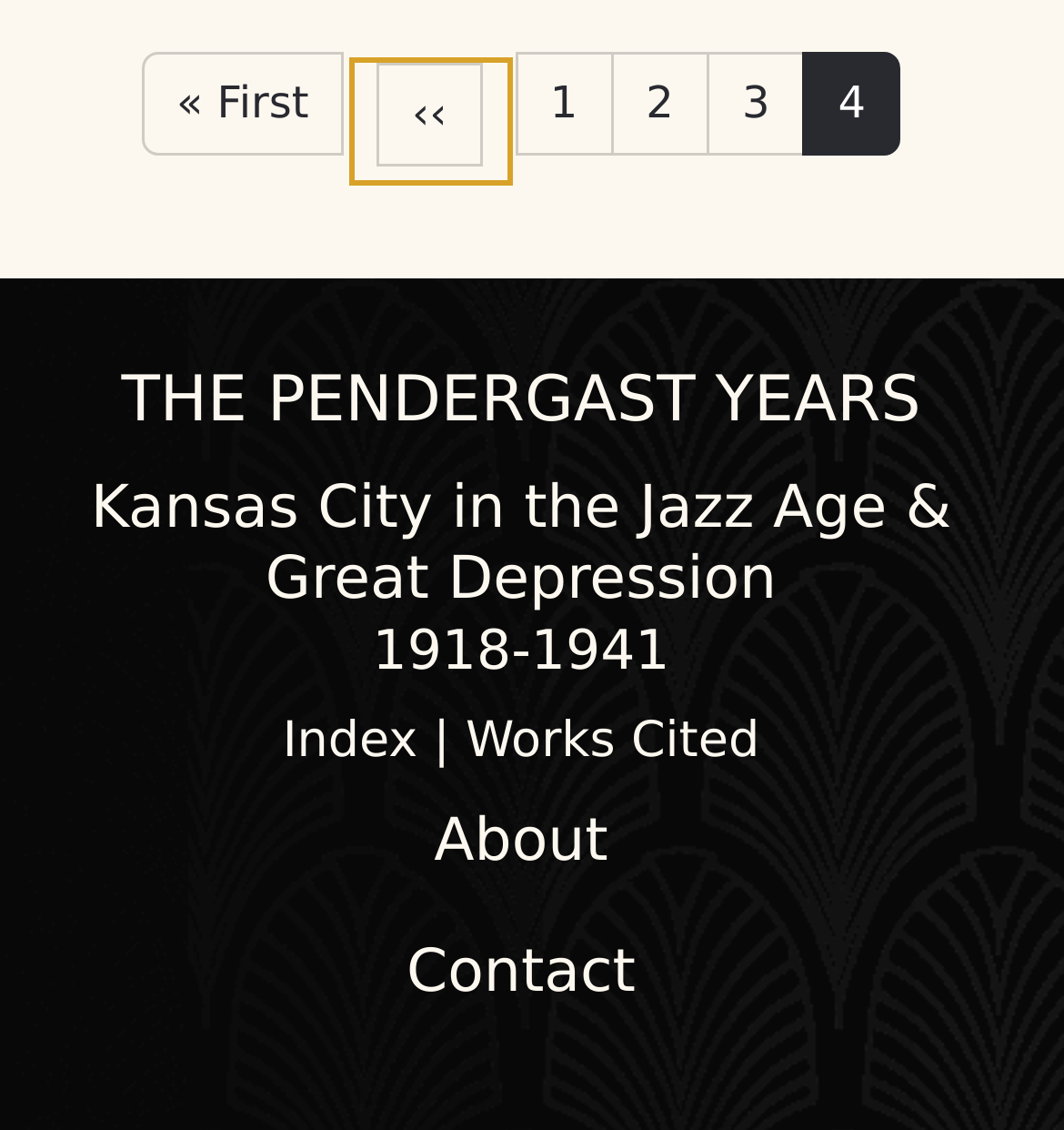Using the element description provided, determine the bounding box coordinates in the format (top-left x, top-left y, bottom-right x, bottom-right y). Ensure that all values are floating point numbers between 0 and 1. Element description: Works Cited

[0.438, 0.63, 0.714, 0.681]